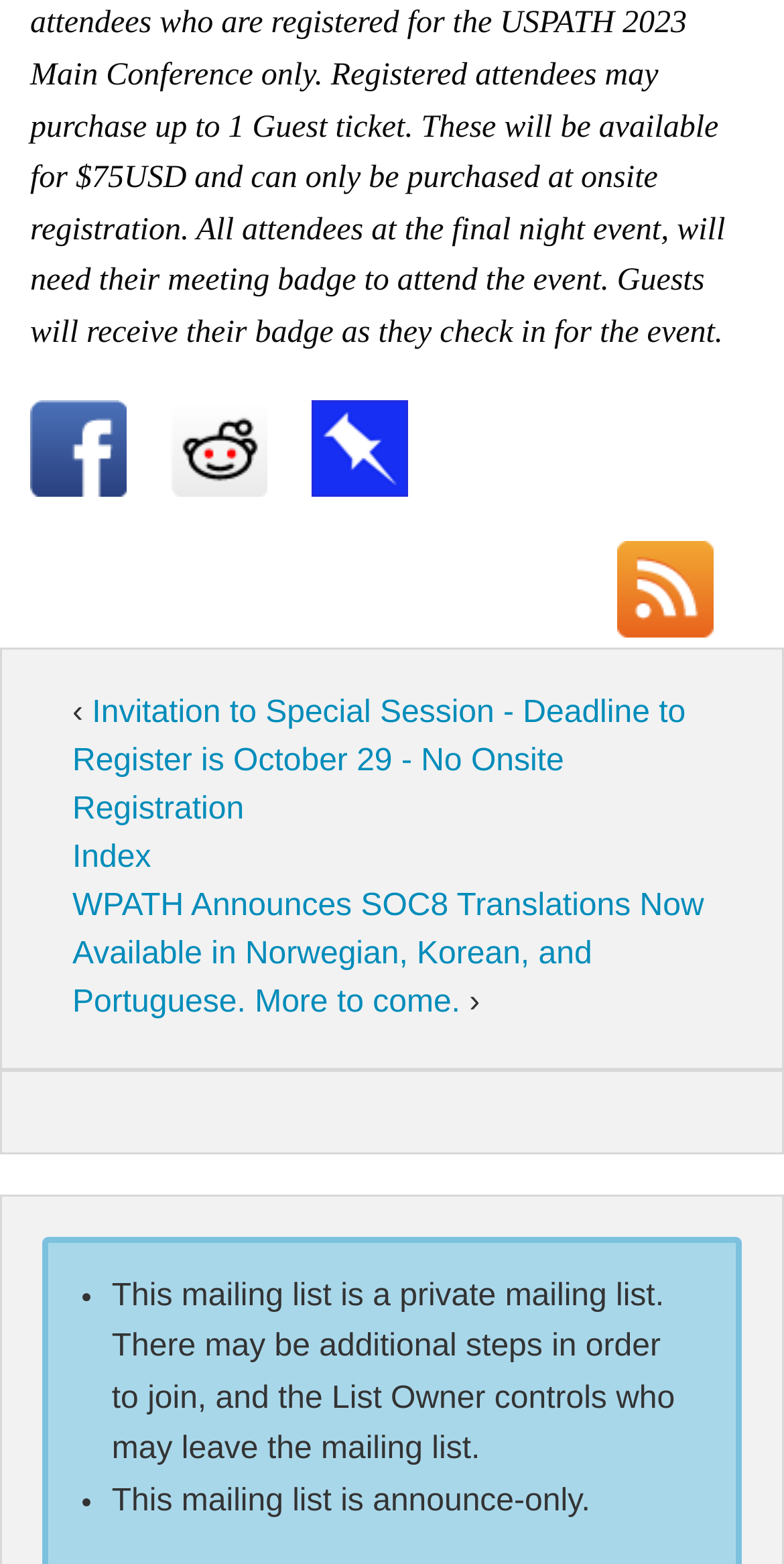Using the element description title="Share on Facebook", predict the bounding box coordinates for the UI element. Provide the coordinates in (top-left x, top-left y, bottom-right x, bottom-right y) format with values ranging from 0 to 1.

[0.038, 0.255, 0.162, 0.317]